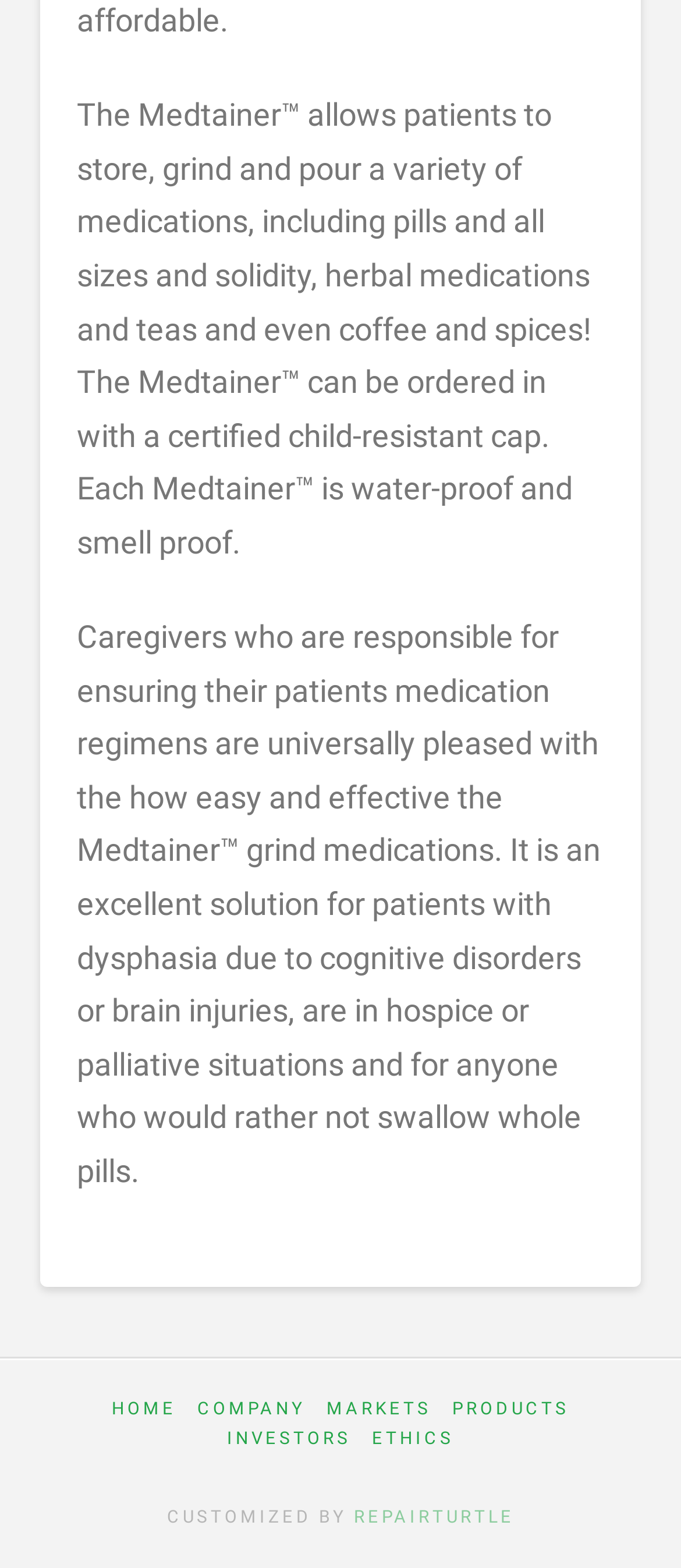Who is the author of the text?
Give a detailed response to the question by analyzing the screenshot.

The text mentions 'Louis Lister' as the author, which is indicated by the StaticText element with the text 'Louis Lister'.